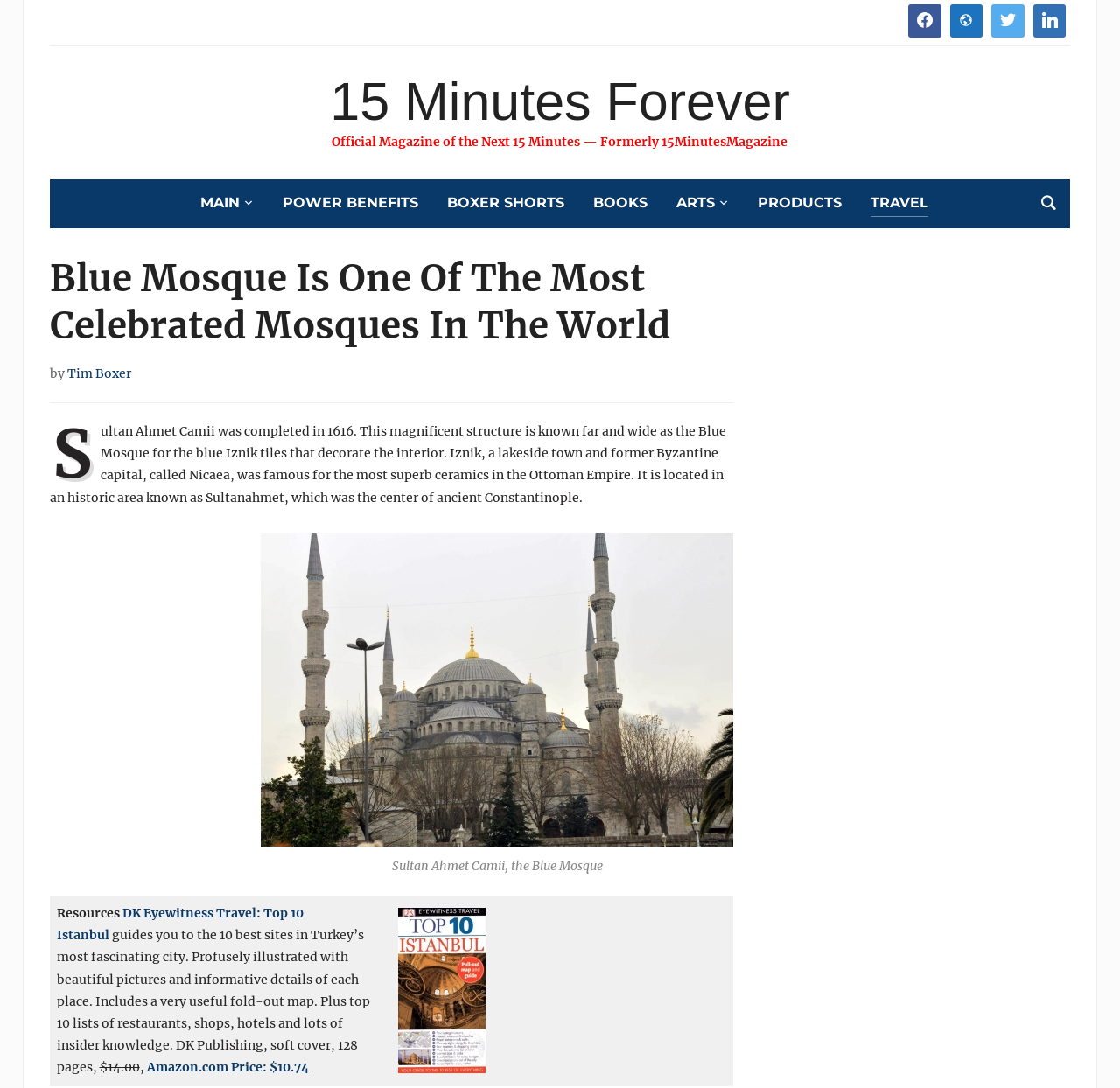What is the name of the mosque described? From the image, respond with a single word or brief phrase.

Blue Mosque